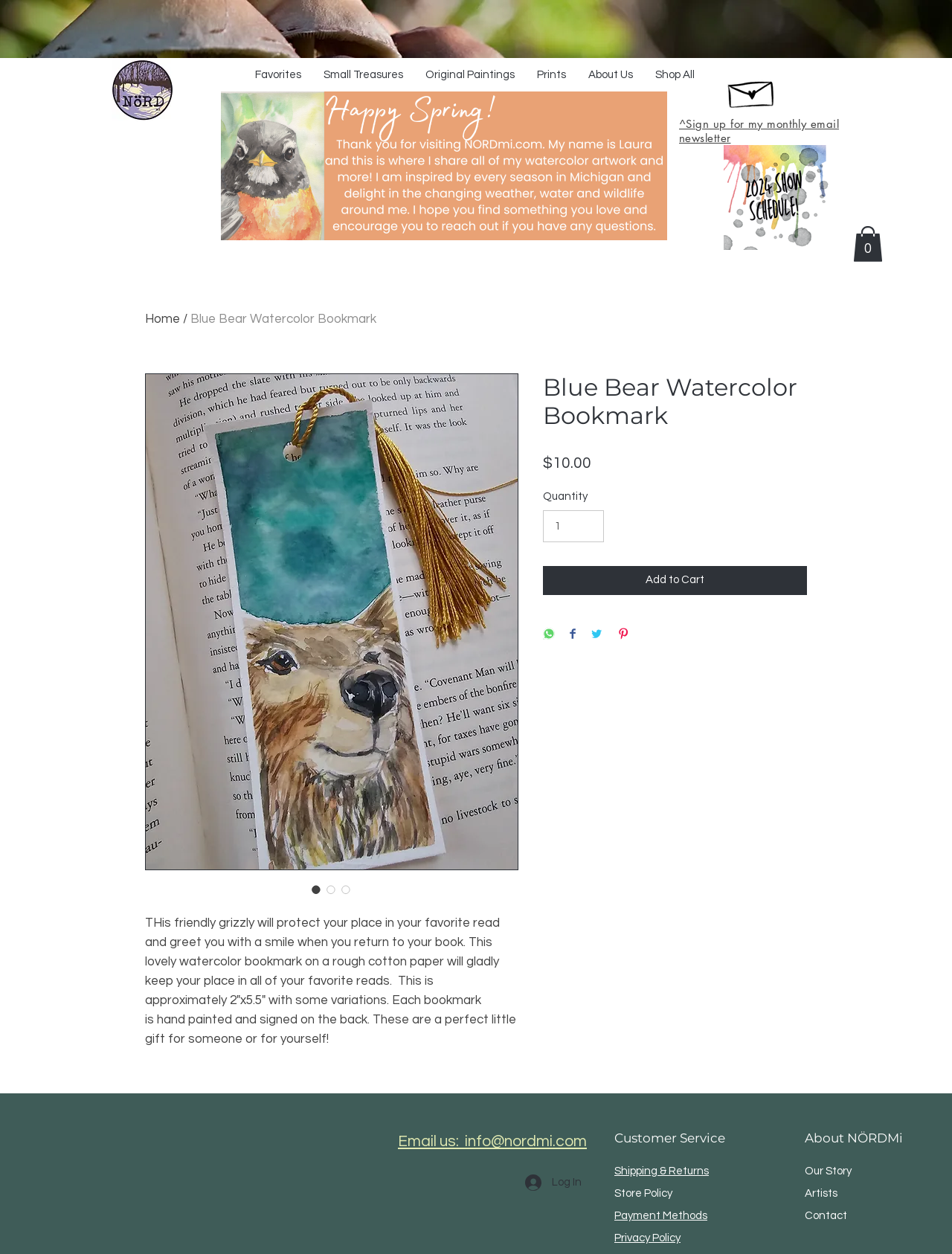What is the price of the Blue Bear Watercolor Bookmark?
Please give a detailed and elaborate answer to the question.

I found the price of the Blue Bear Watercolor Bookmark under the product description, which is listed as '$10.00'.